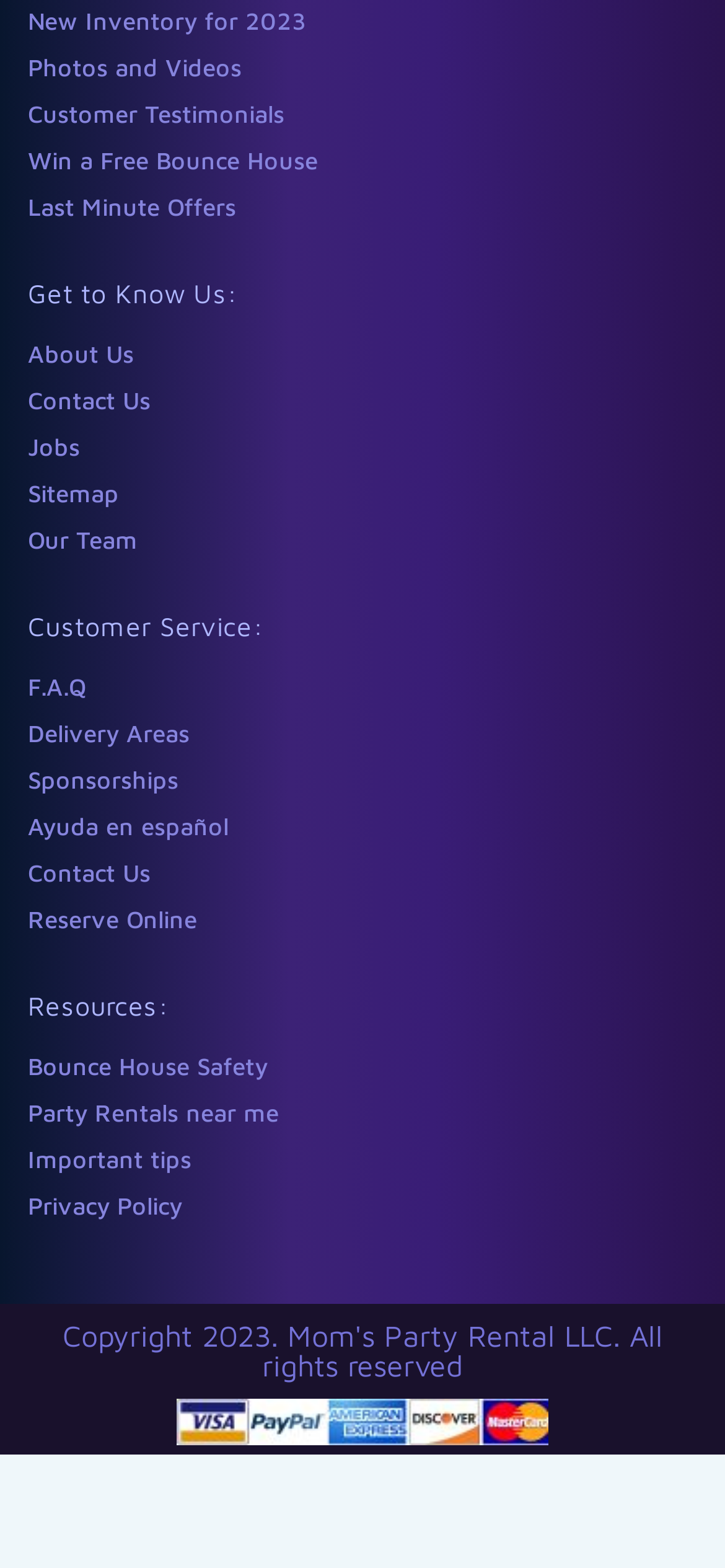Please specify the bounding box coordinates of the area that should be clicked to accomplish the following instruction: "Reserve online". The coordinates should consist of four float numbers between 0 and 1, i.e., [left, top, right, bottom].

[0.038, 0.577, 0.272, 0.596]